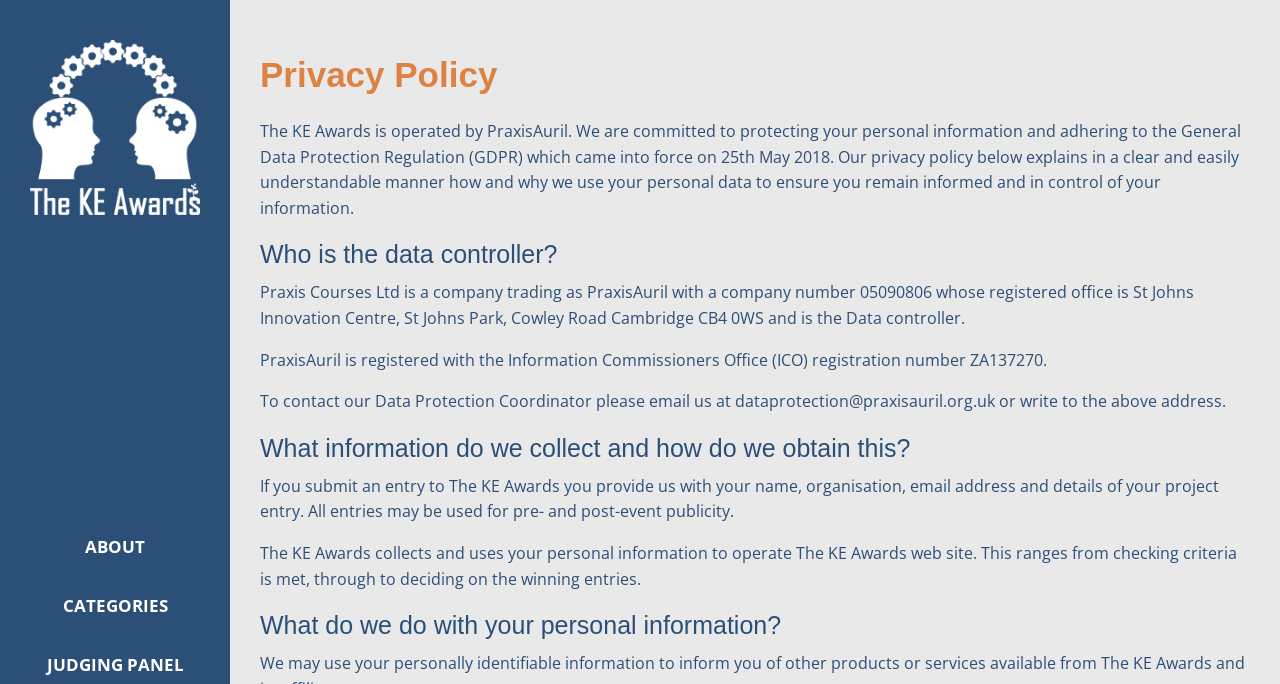What is the purpose of collecting personal information?
Please give a detailed answer to the question using the information shown in the image.

The answer can be found in the section 'What do we do with your personal information?' which states 'The KE Awards collects and uses your personal information to operate The KE Awards web site.'